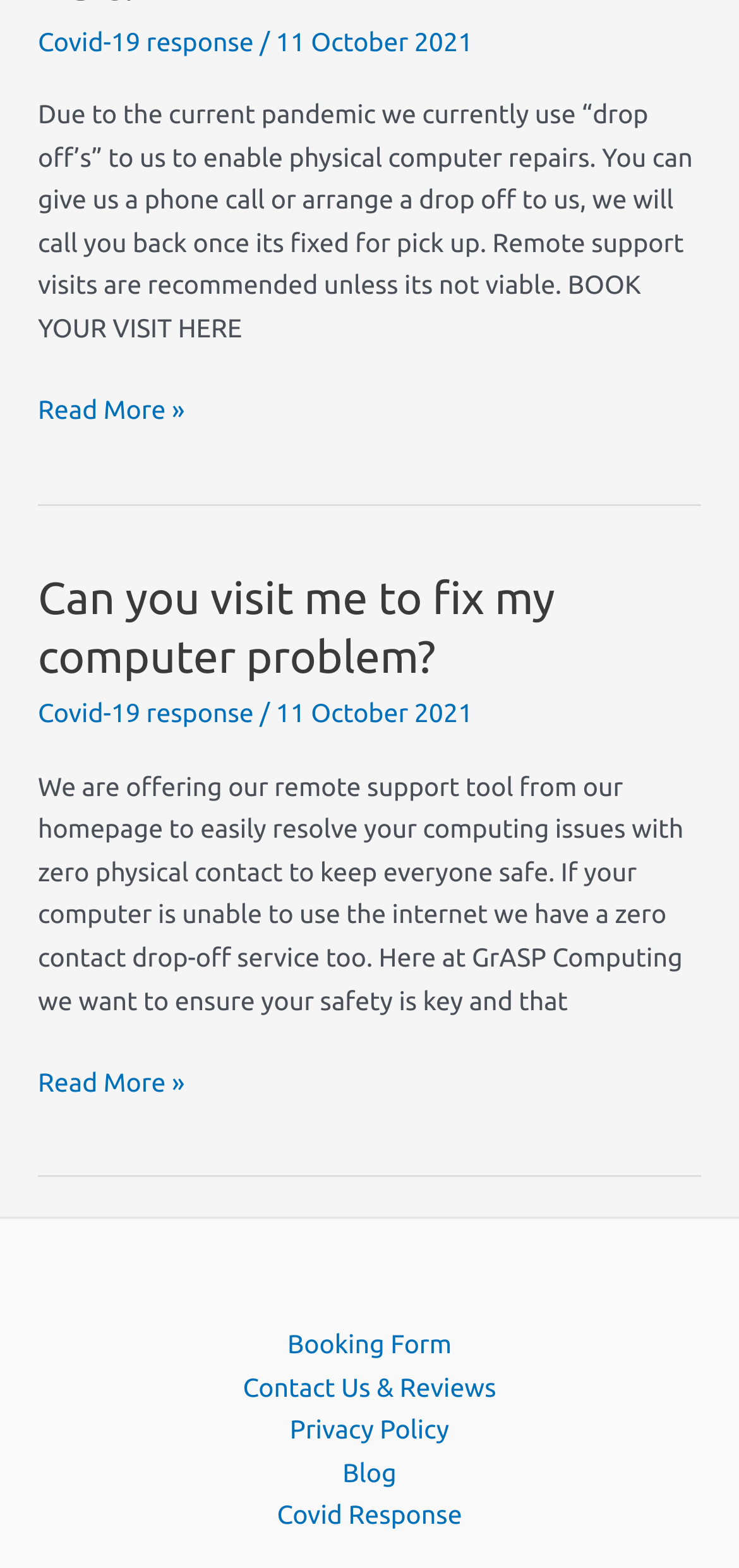Please provide the bounding box coordinates for the element that needs to be clicked to perform the following instruction: "Browse available hosta varieties". The coordinates should be given as four float numbers between 0 and 1, i.e., [left, top, right, bottom].

None